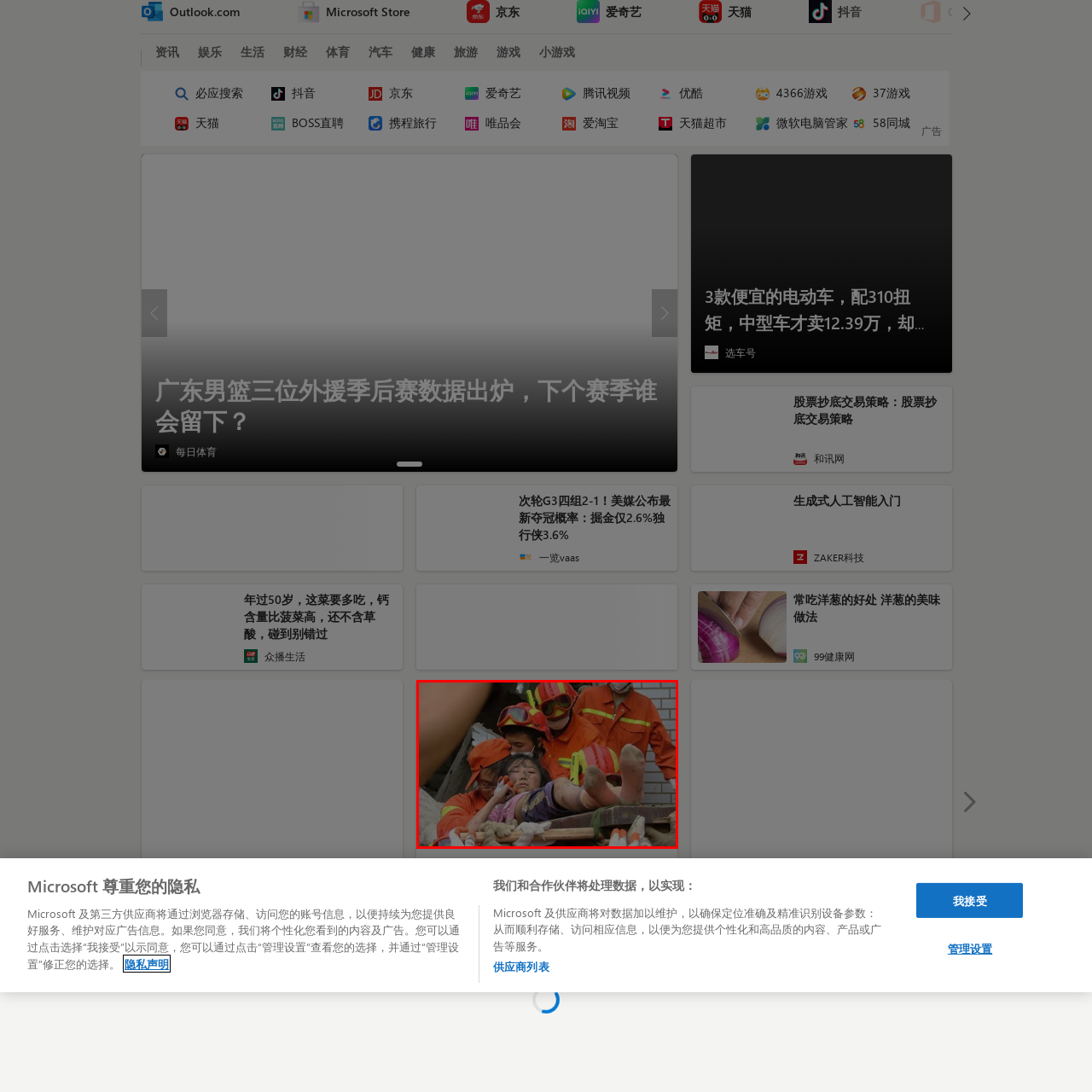What is the purpose of the makeshift stretcher?
Please analyze the segment of the image inside the red bounding box and respond with a single word or phrase.

To transport the injured girl